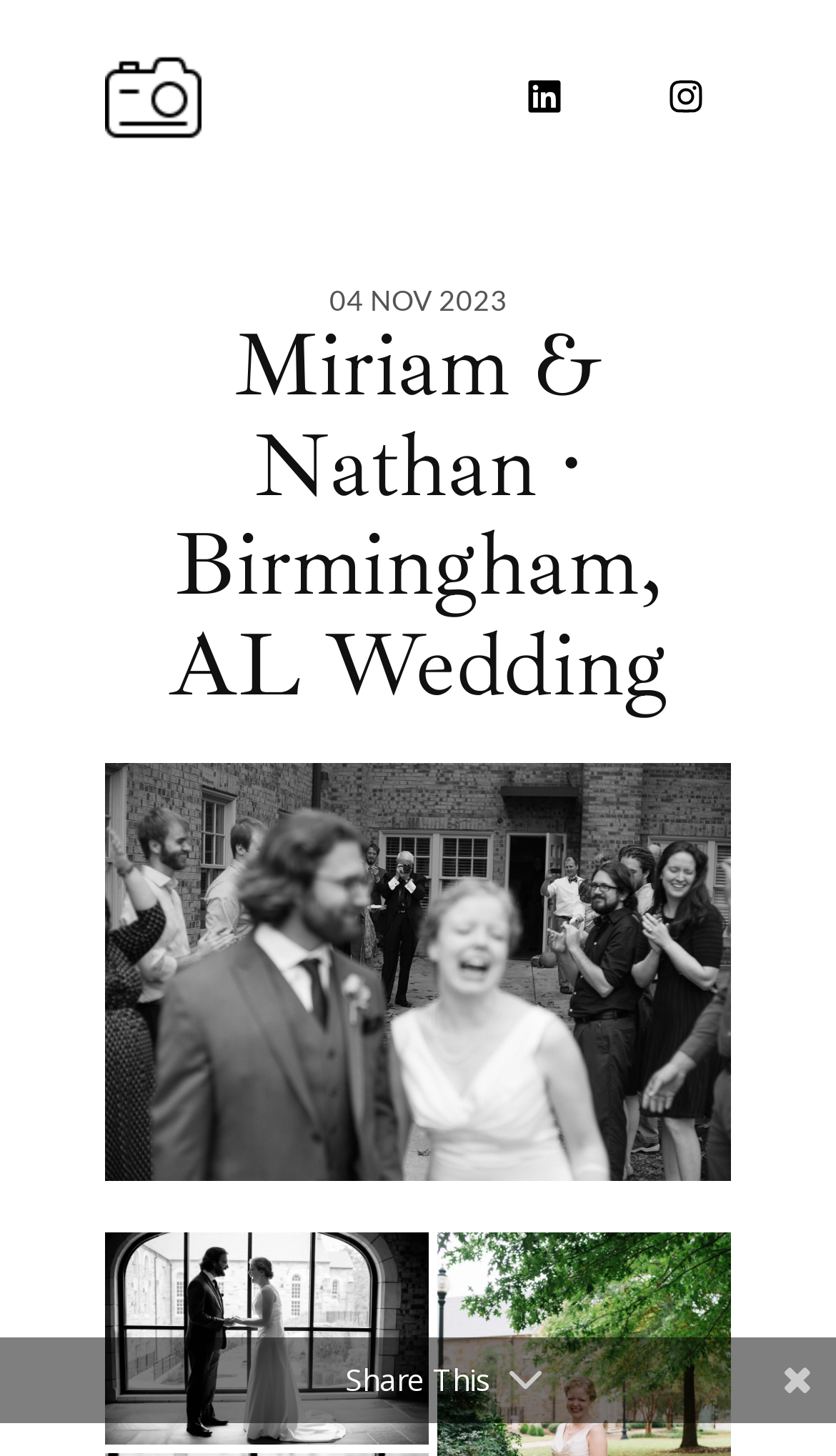Give a succinct answer to this question in a single word or phrase: 
What social media platforms are linked?

LinkedIn and Instagram